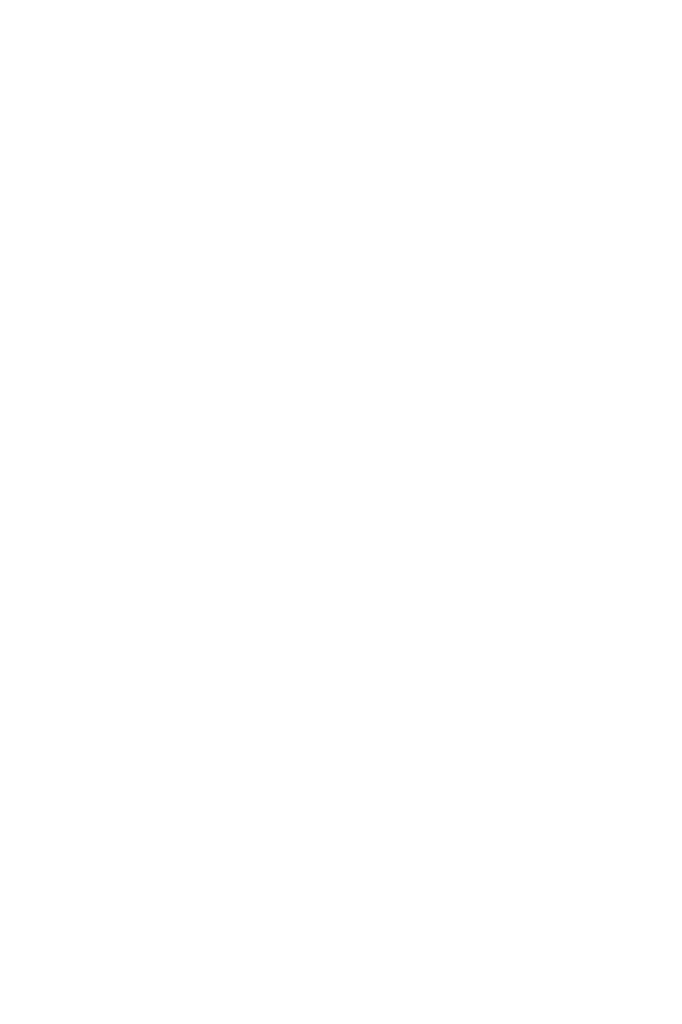Provide your answer in one word or a succinct phrase for the question: 
What is the focus of the boots' design?

Intricate details